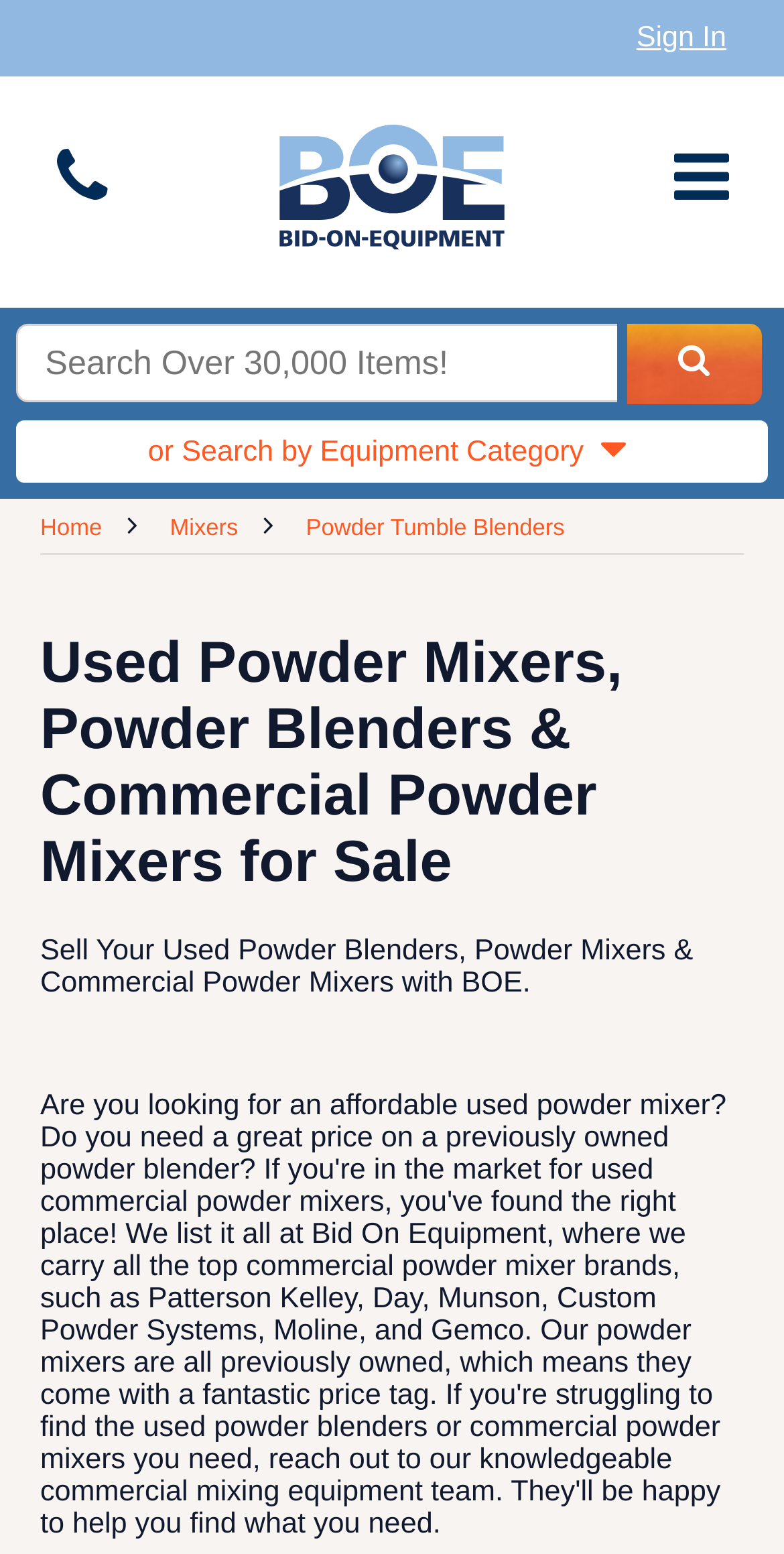Using the details in the image, give a detailed response to the question below:
Can users sign in to this website?

The webpage contains a link to 'Sign In' in the top-right corner, which suggests that users can create an account and sign in to access additional features or functionality on the website.